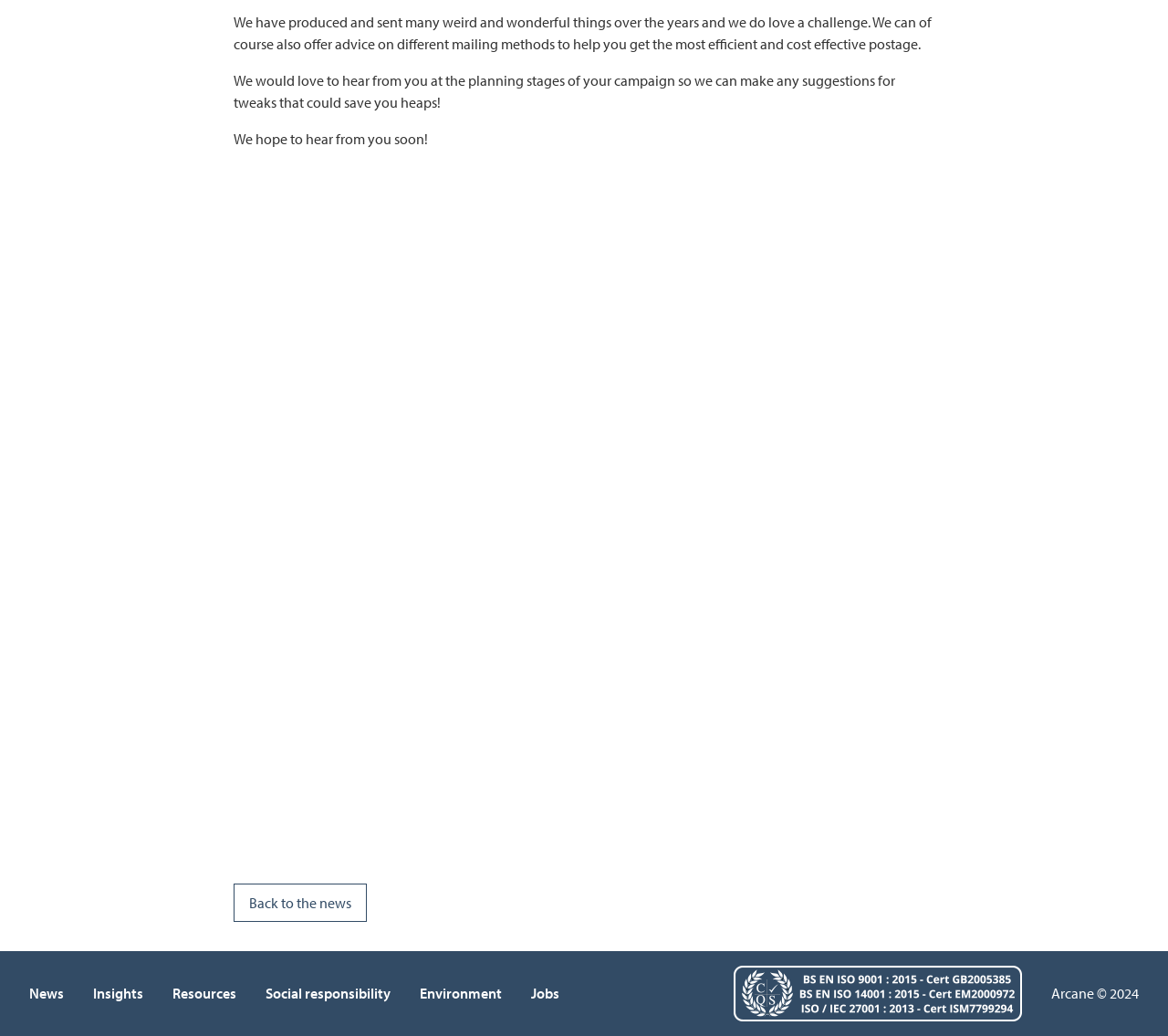What is the figure element on the webpage?
Please provide a full and detailed response to the question.

The figure element on the webpage is an image, as indicated by its bounding box coordinates [0.2, 0.159, 0.8, 0.836]. The image is likely a visual element that breaks up the text on the webpage.